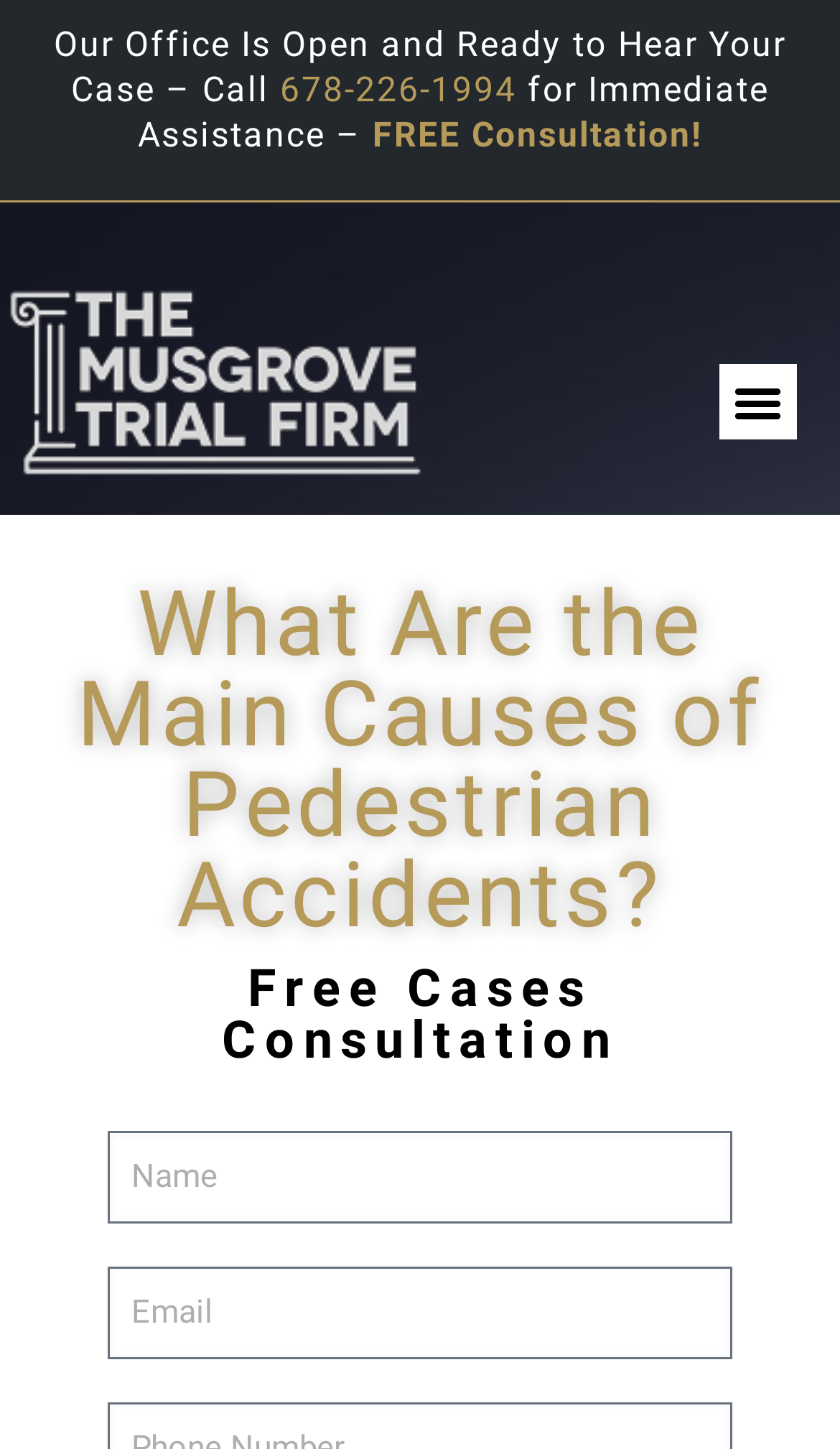Respond to the following question with a brief word or phrase:
What is the phone number for immediate assistance?

678-226-1994